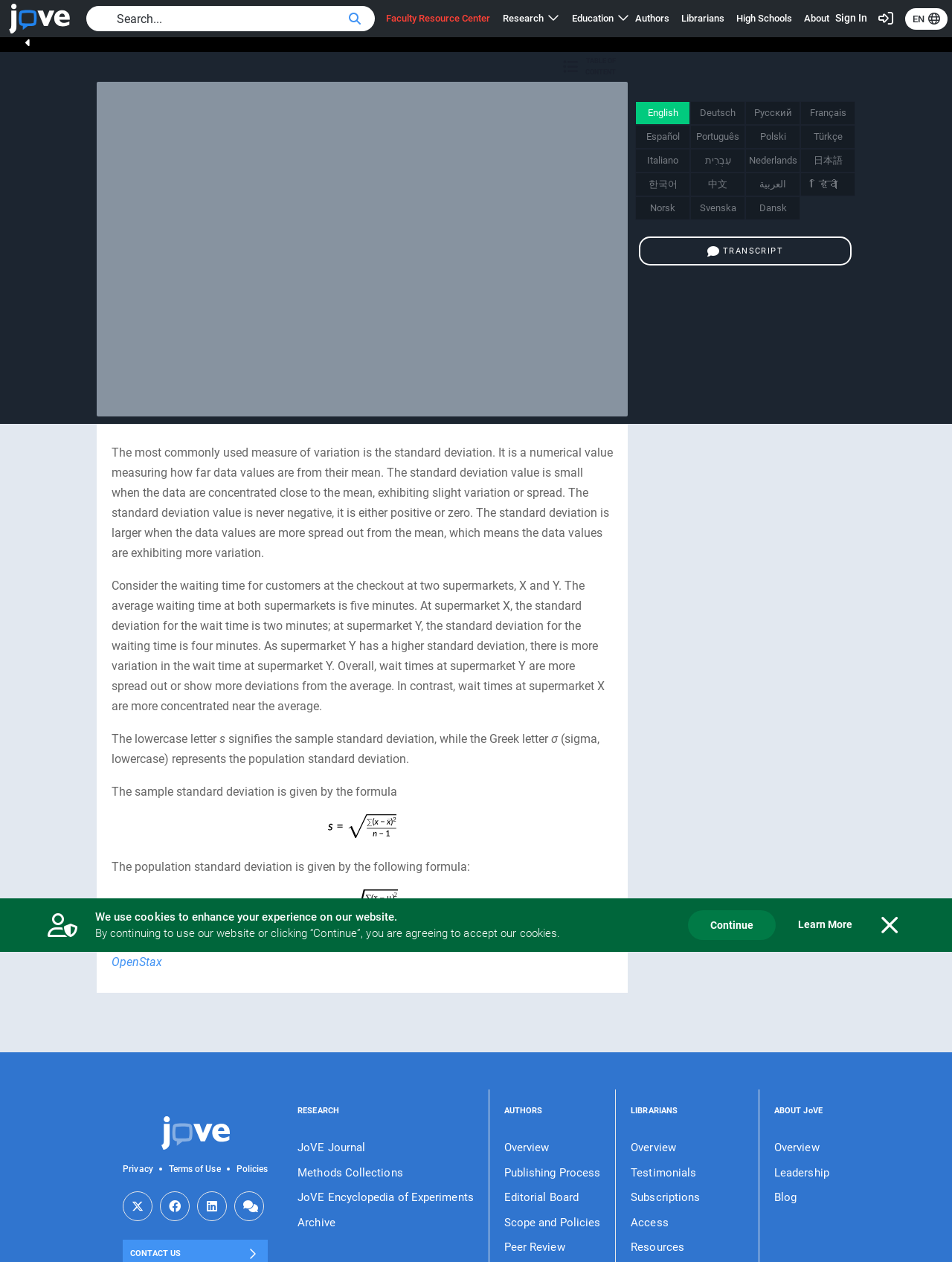What is the language of the webpage? Please answer the question using a single word or phrase based on the image.

English